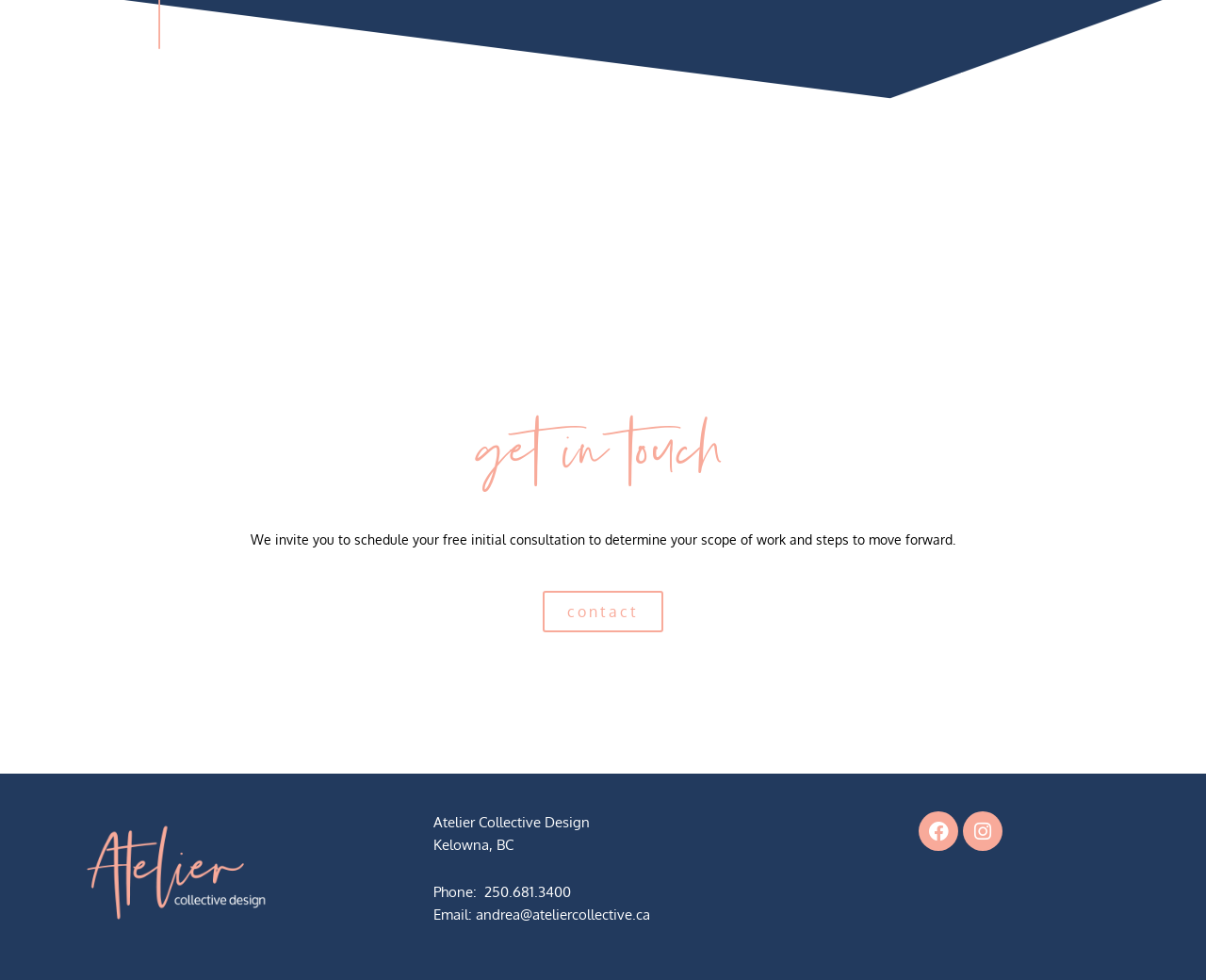Using the format (top-left x, top-left y, bottom-right x, bottom-right y), provide the bounding box coordinates for the described UI element. All values should be floating point numbers between 0 and 1: Instagram

[0.799, 0.828, 0.832, 0.868]